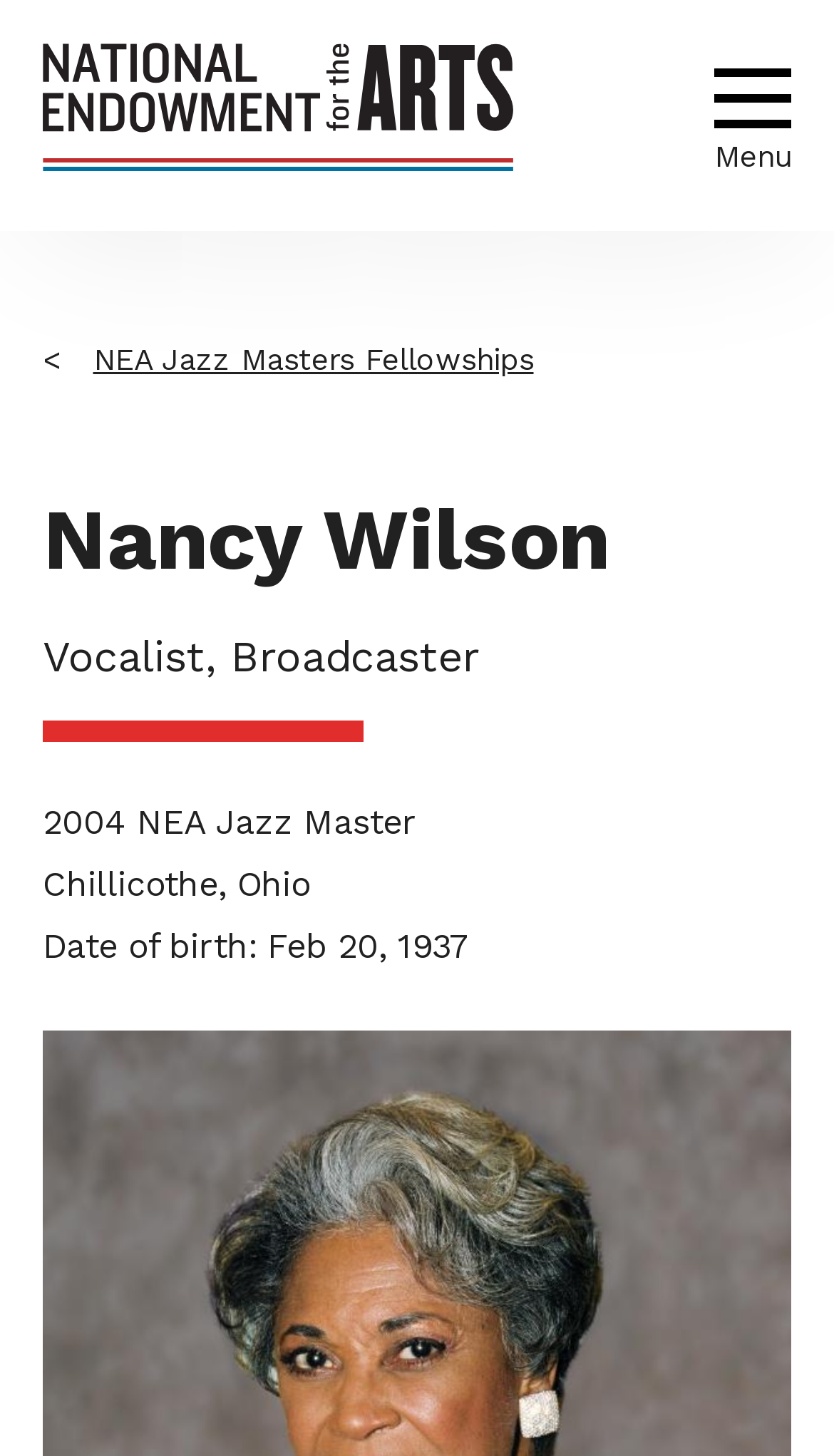Respond to the question below with a single word or phrase:
What is the fellowship mentioned on the page?

NEA Jazz Masters Fellowships